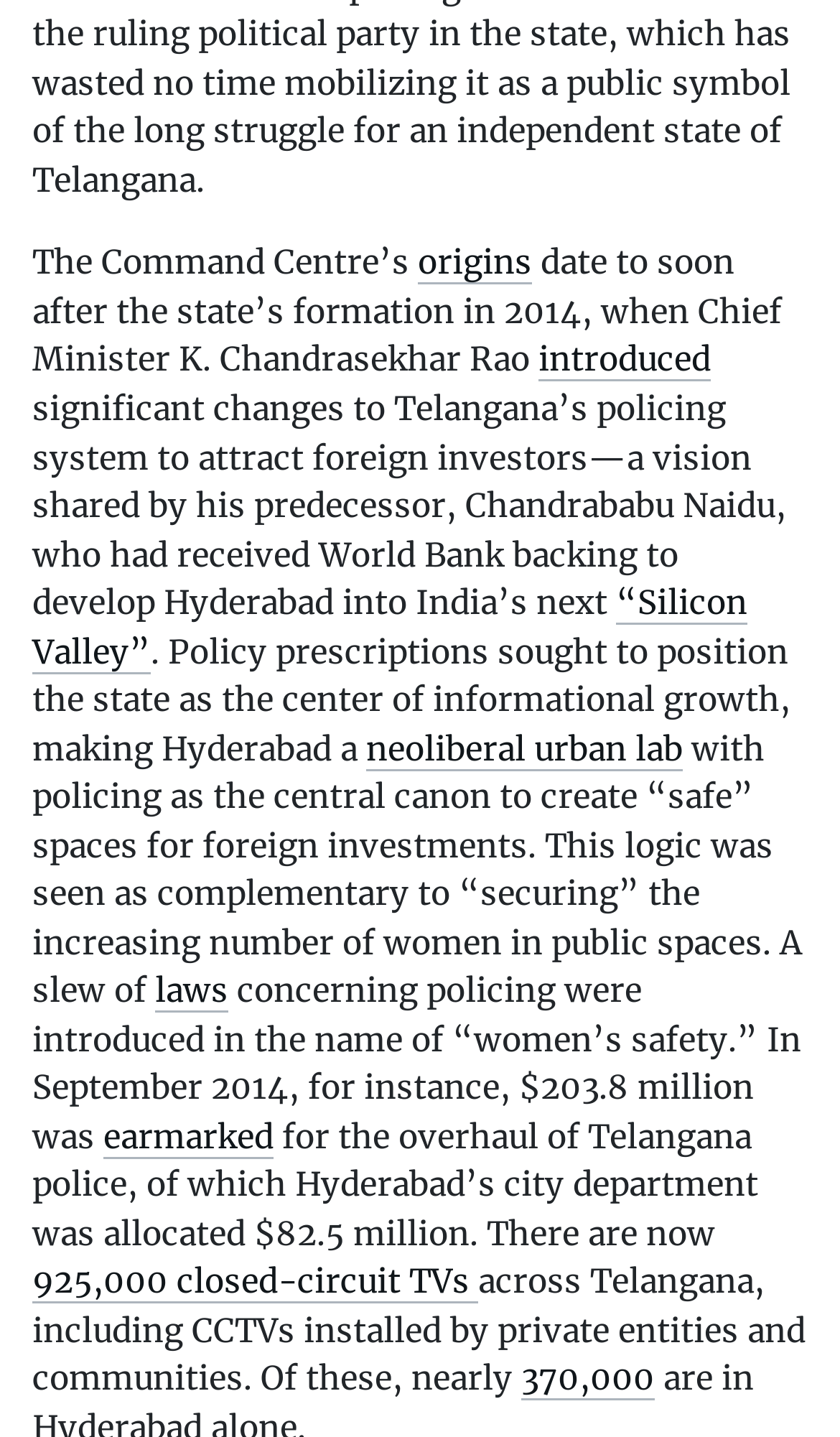Please find the bounding box coordinates of the clickable region needed to complete the following instruction: "Read more about 'Silicon Valley'". The bounding box coordinates must consist of four float numbers between 0 and 1, i.e., [left, top, right, bottom].

[0.038, 0.405, 0.89, 0.469]